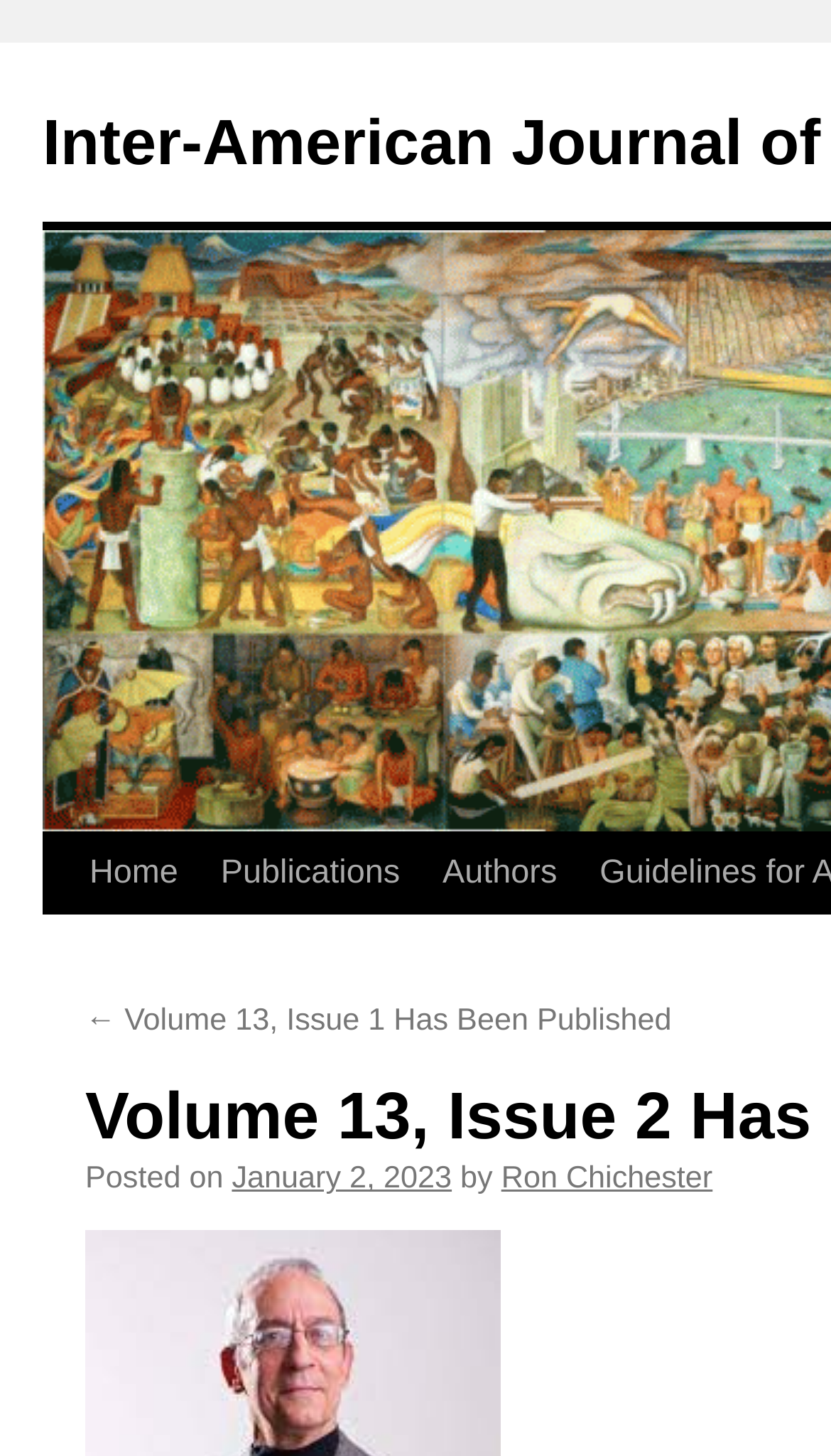What is the title of the previous issue?
Using the image as a reference, answer the question with a short word or phrase.

Volume 13, Issue 1